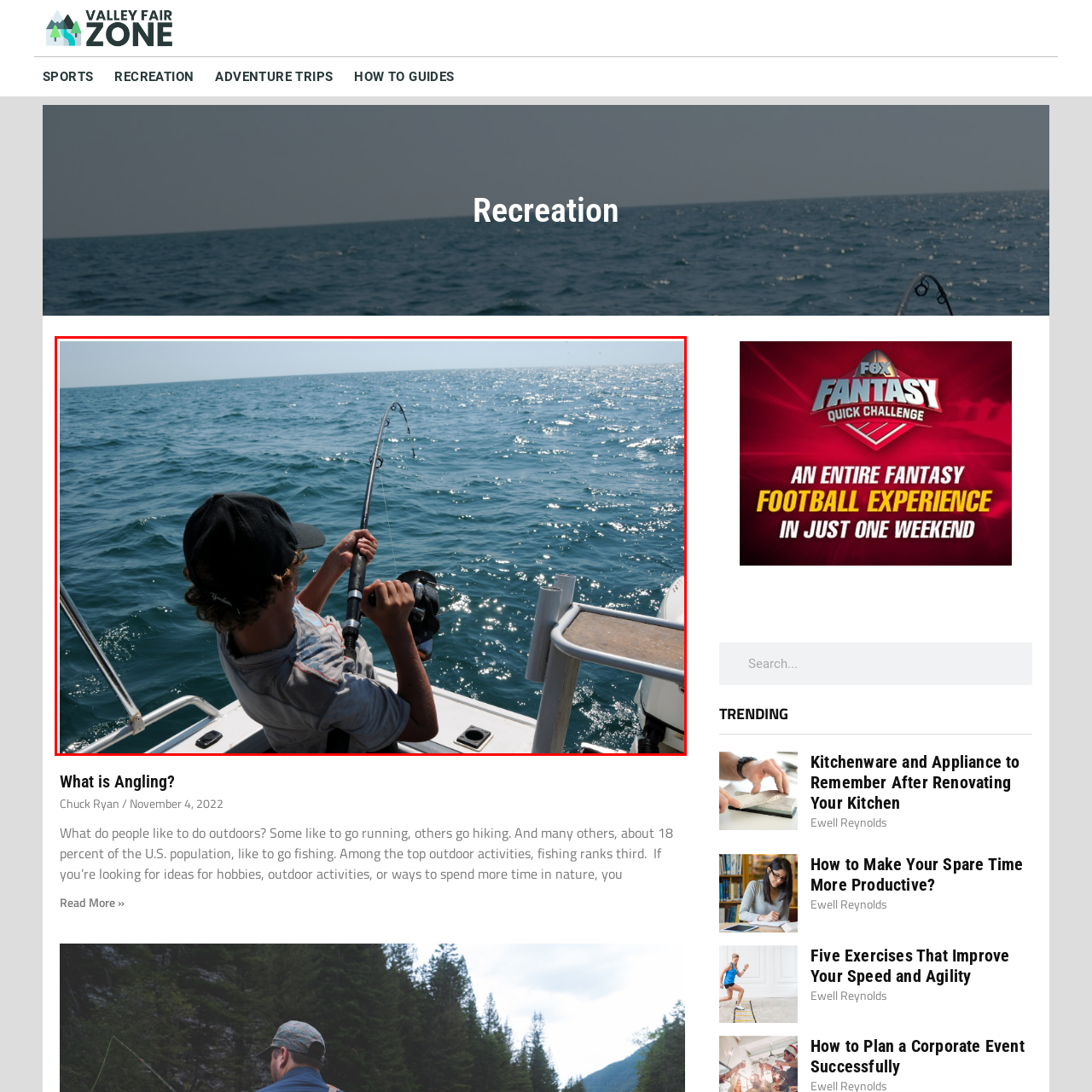Generate an in-depth caption for the image enclosed by the red boundary.

The image depicts a young angler aboard a boat, focused intently on reeling in a catch with a fishing rod. The sun glistens off the turquoise waters, creating a shimmering effect across the surface, while the boy, wearing a black cap, showcases a look of concentration. His hands grip the rod firmly, reflecting the excitement of the fishing experience. In the background, the vast expanse of the ocean stretches towards the horizon, emphasizing the tranquility and adventure of a day out fishing. This scene captures a quintessential moment of angling, highlighting the joy and patience required in the pursuit of a good catch.